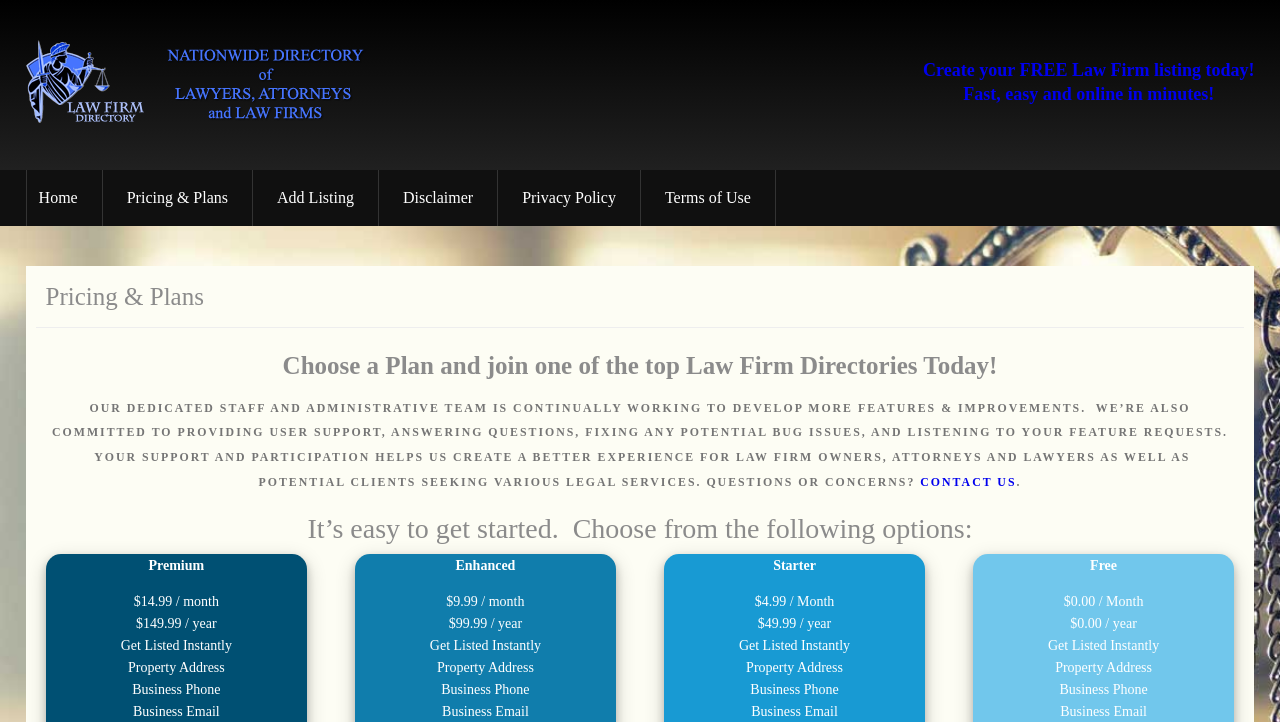Analyze the image and give a detailed response to the question:
How many plan options are available?

There are four plan options available, namely Premium, Enhanced, Starter, and Free, as shown in the webpage with their respective features and pricing.